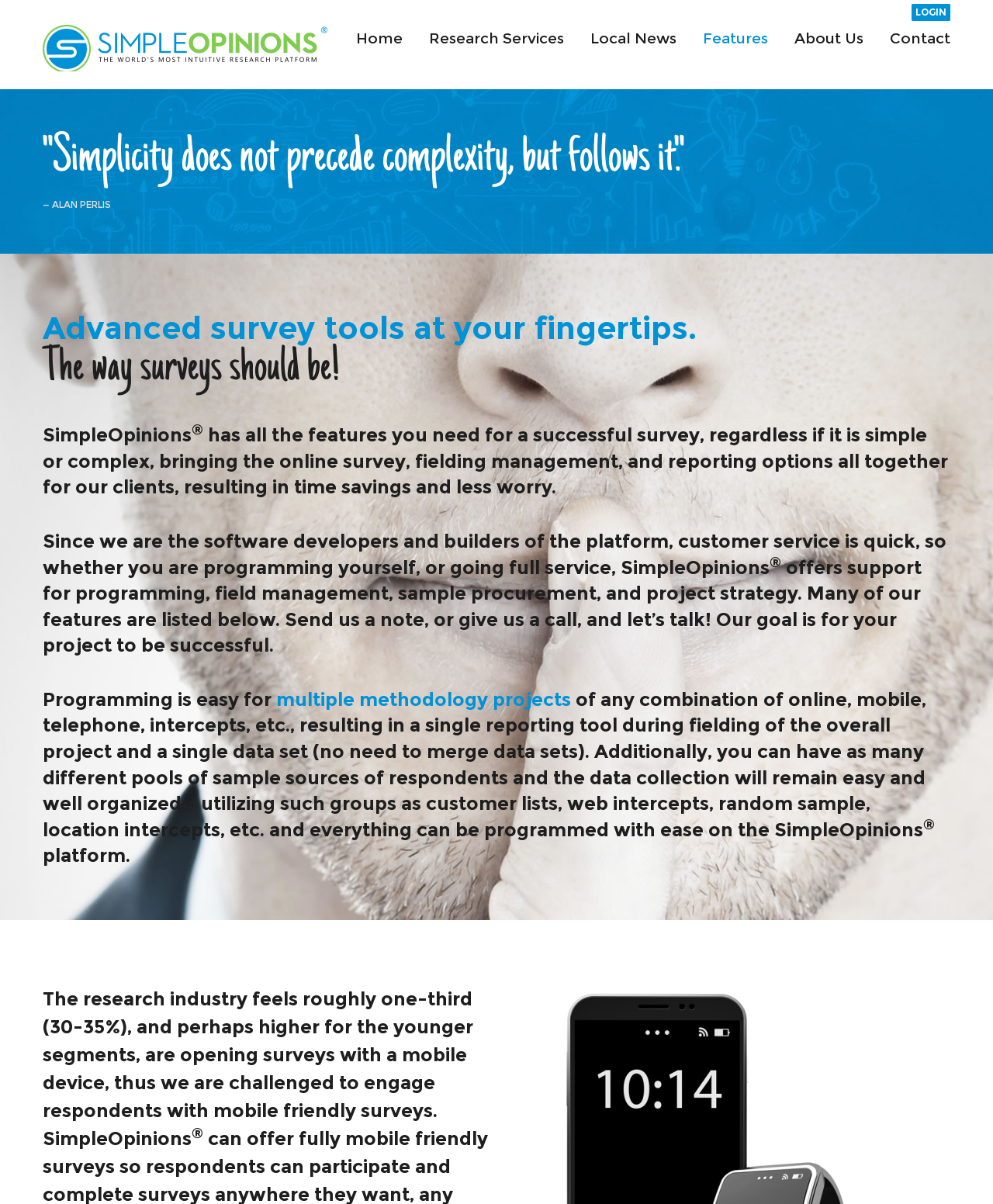Using the information shown in the image, answer the question with as much detail as possible: What is the benefit of using SimpleOpinions for survey?

According to the text, 'SimpleOpinions has all the features you need for a successful survey, regardless if it is simple or complex, bringing the online survey, fielding management, and reporting options all together for our clients, resulting in time savings and less worry'.